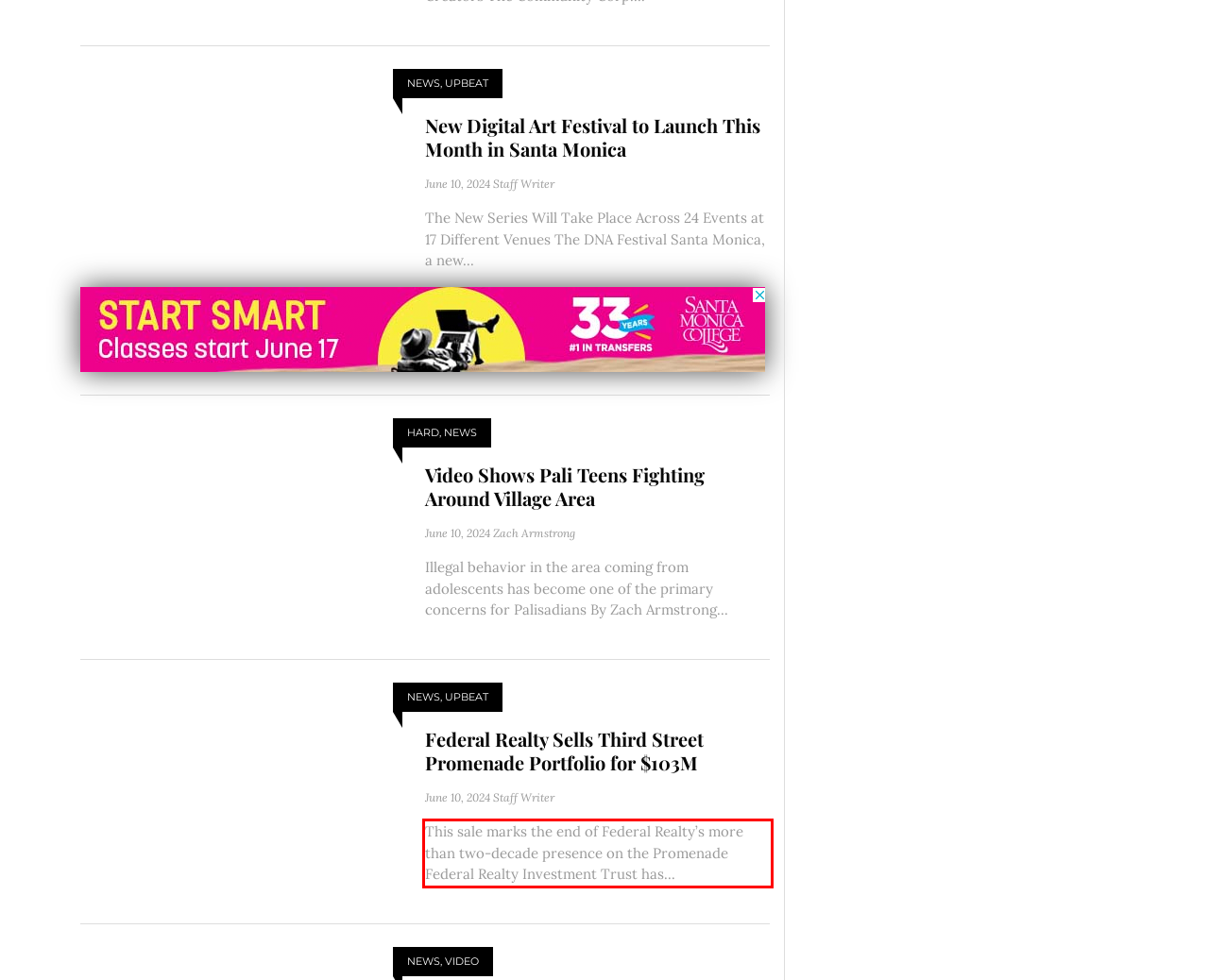Given a screenshot of a webpage with a red bounding box, please identify and retrieve the text inside the red rectangle.

This sale marks the end of Federal Realty’s more than two-decade presence on the Promenade Federal Realty Investment Trust has...